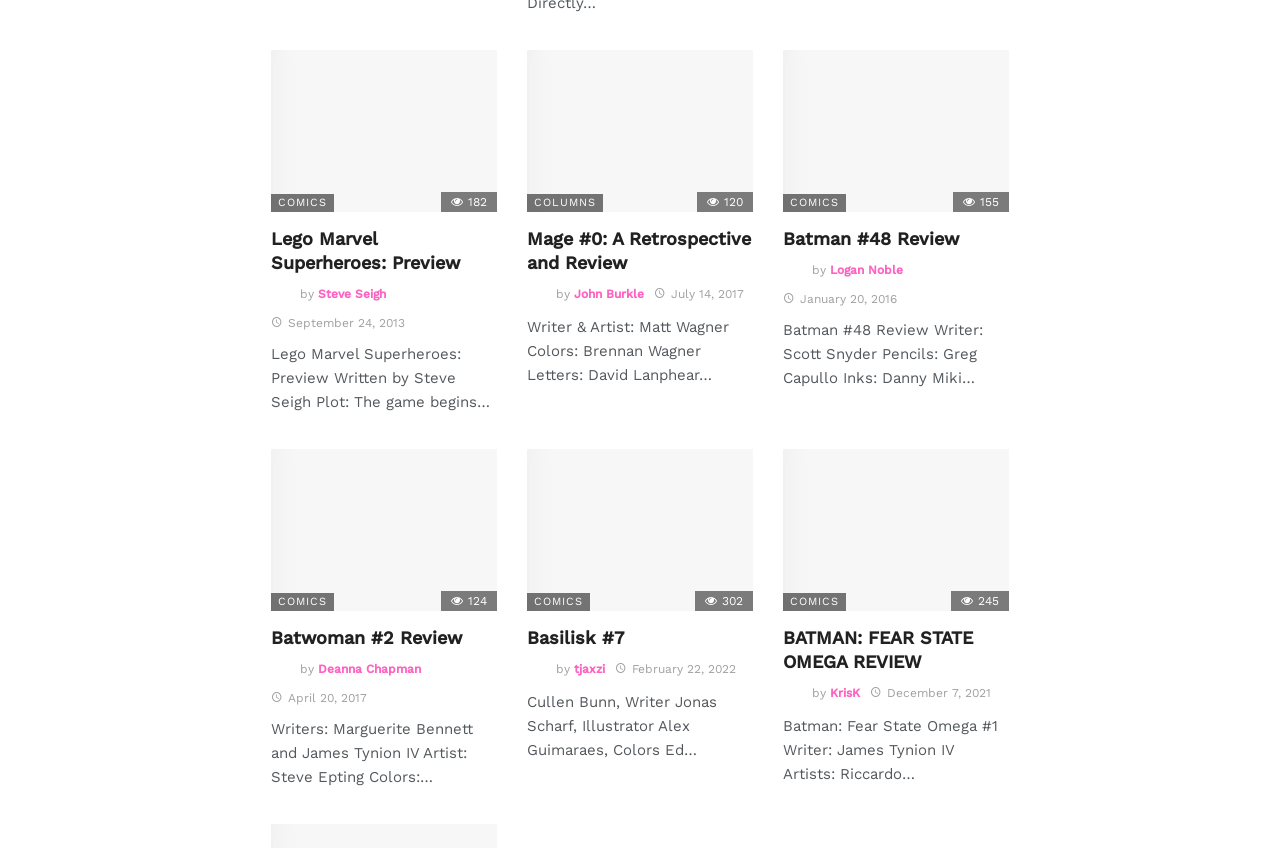What is the date of the third article?
Refer to the screenshot and respond with a concise word or phrase.

January 20, 2016